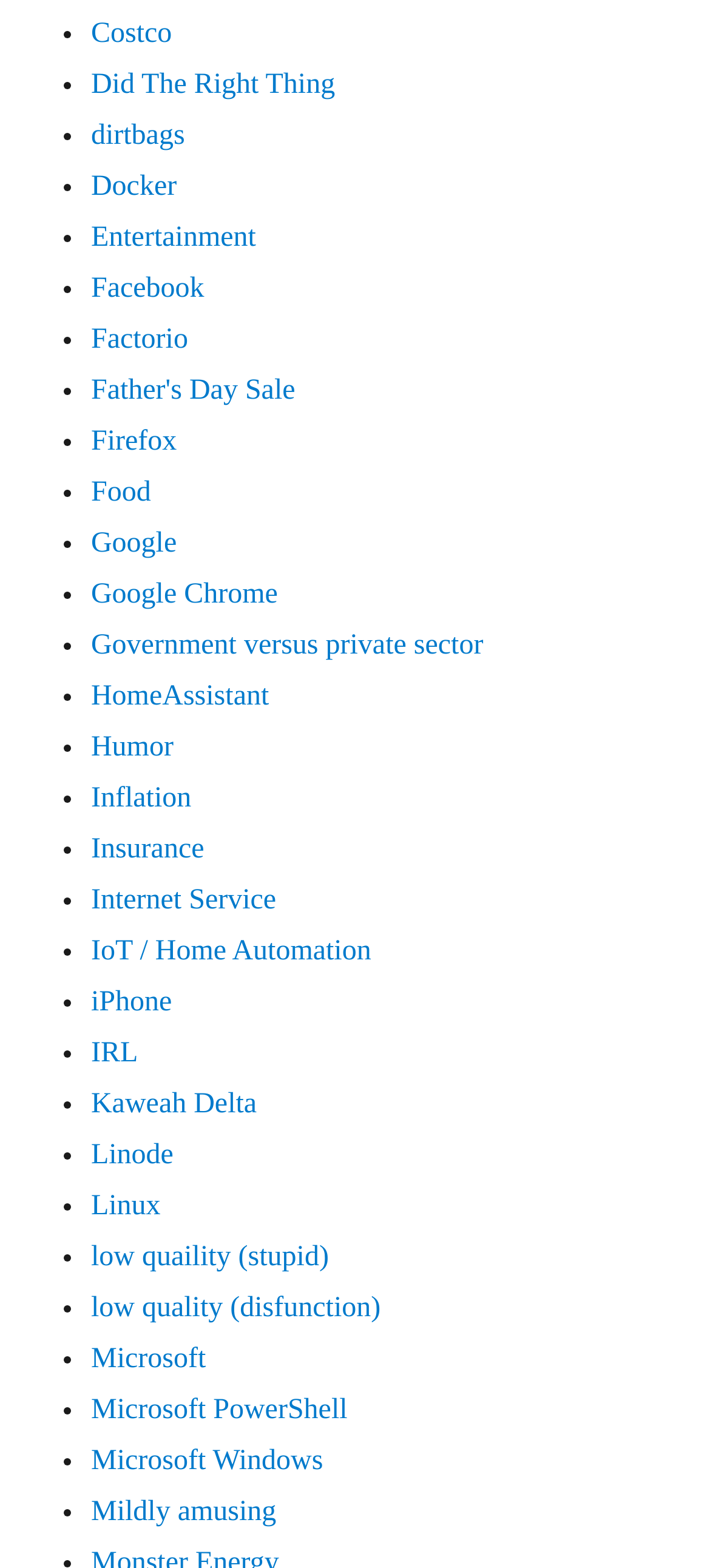Provide the bounding box for the UI element matching this description: "Google Chrome".

[0.128, 0.496, 0.391, 0.515]